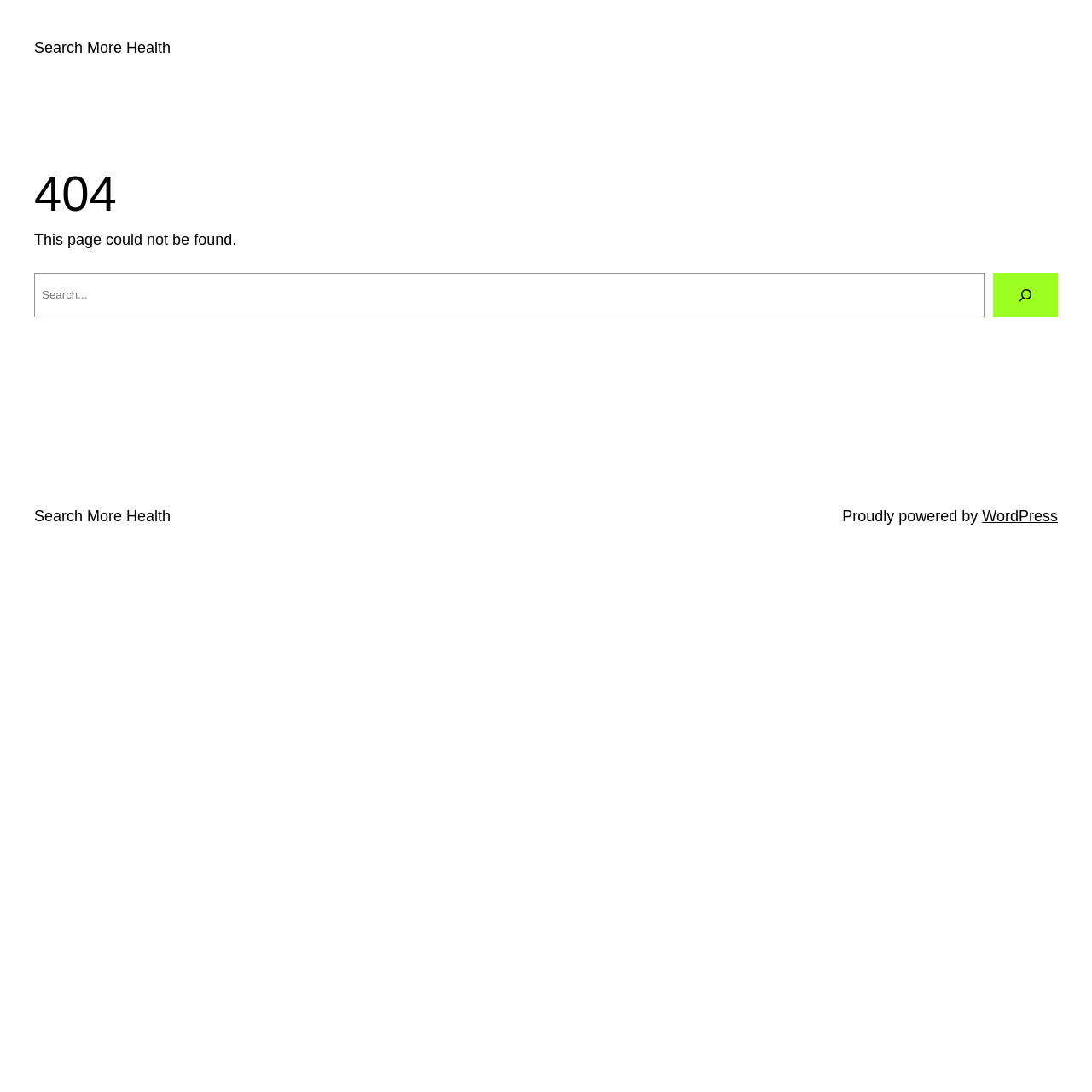Kindly respond to the following question with a single word or a brief phrase: 
What is the error code displayed on the page?

404